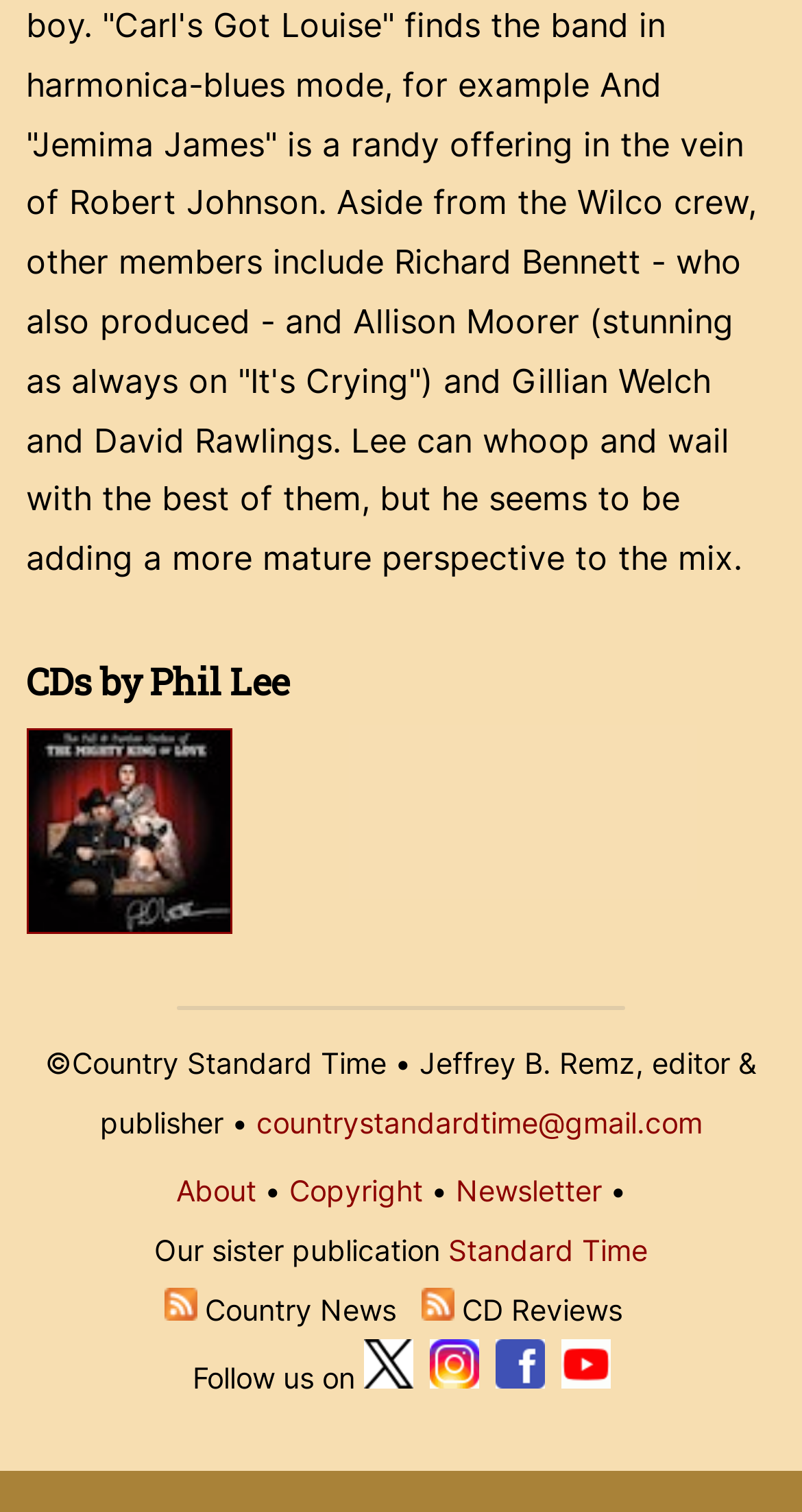Determine the bounding box coordinates of the clickable area required to perform the following instruction: "Read technology overview". The coordinates should be represented as four float numbers between 0 and 1: [left, top, right, bottom].

None